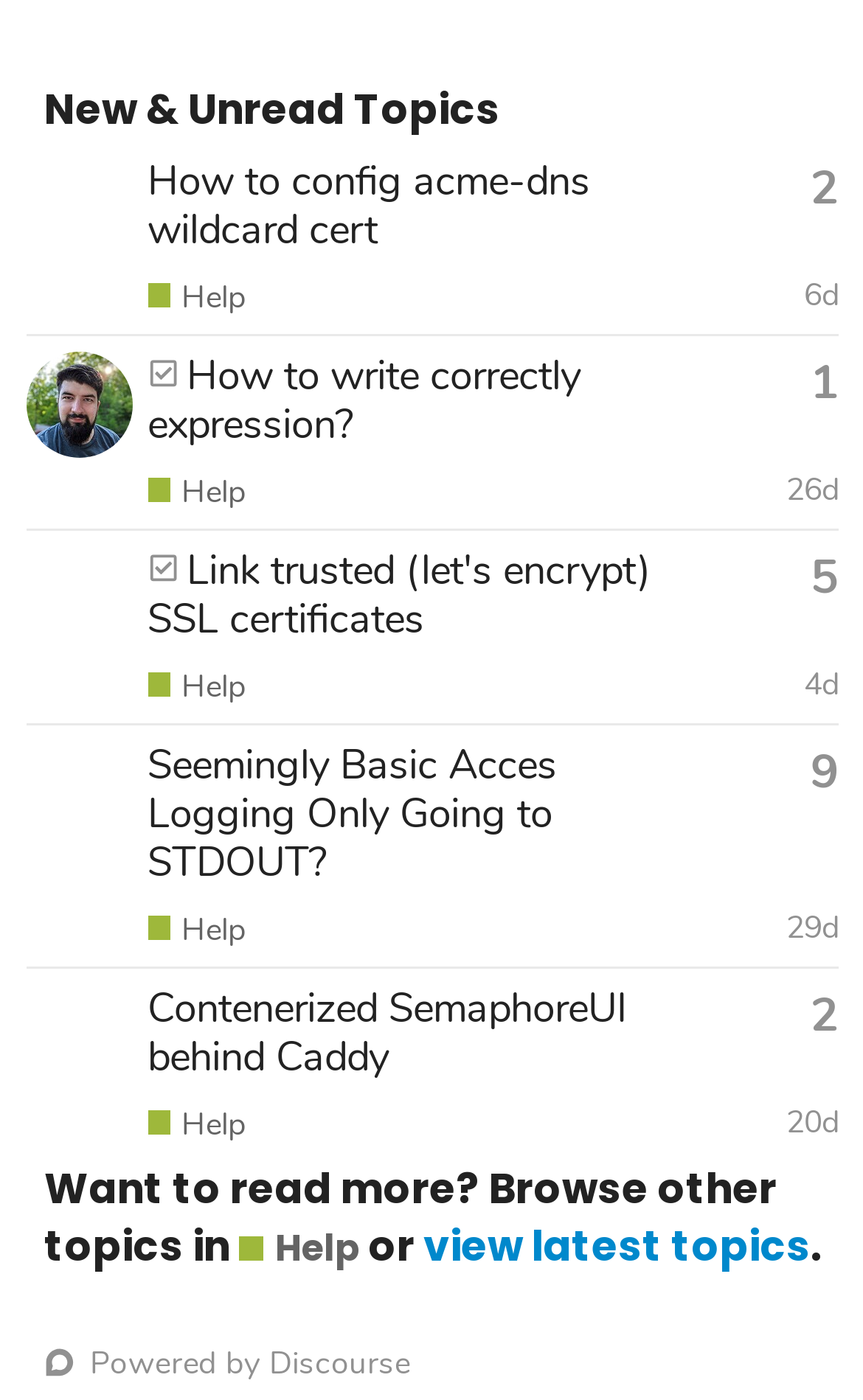Please specify the bounding box coordinates for the clickable region that will help you carry out the instruction: "View topic 'How to config acme-dns wildcard cert'".

[0.029, 0.112, 0.973, 0.239]